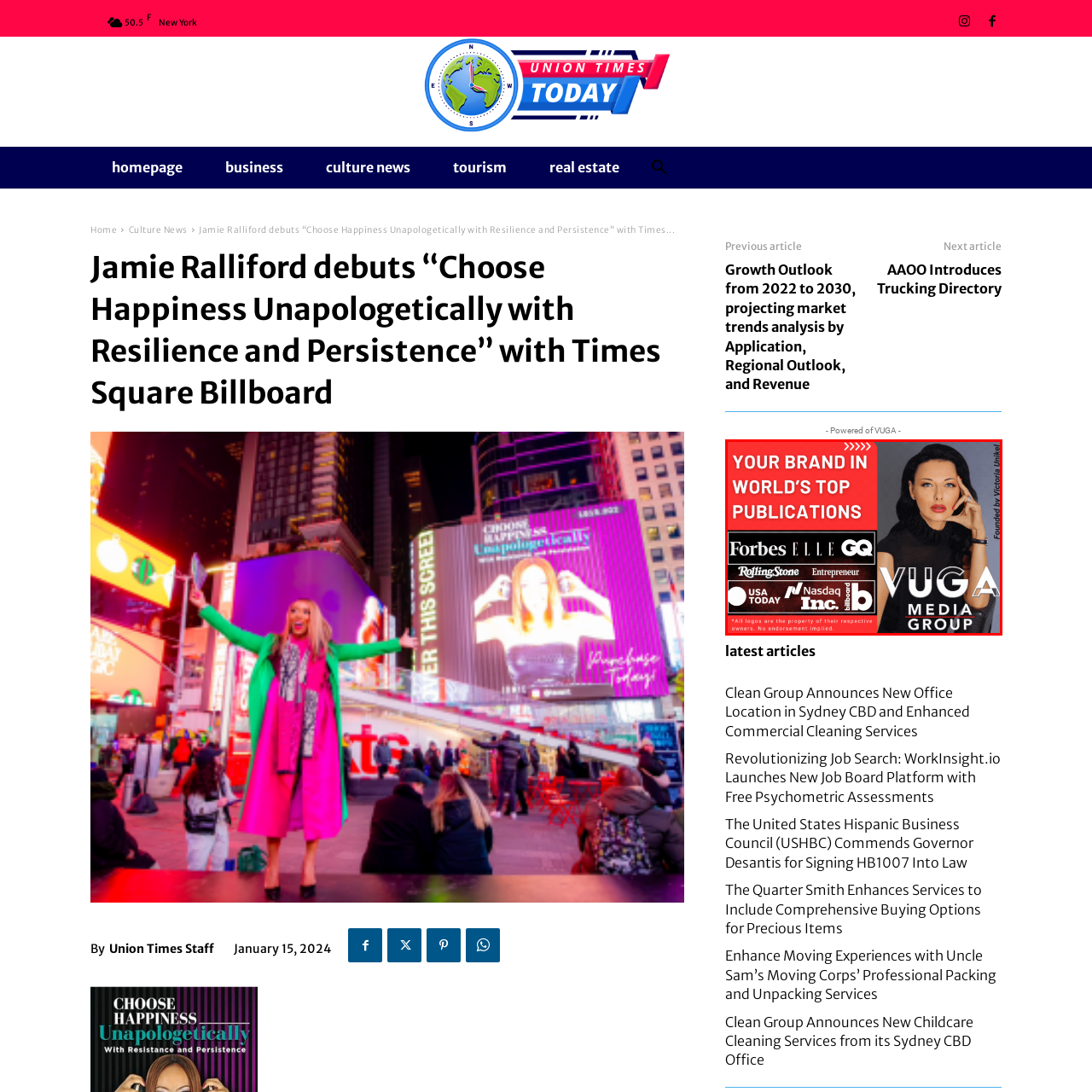Examine the image highlighted by the red boundary, What is the purpose of the graphic? Provide your answer in a single word or phrase.

To invite businesses to enhance their presence